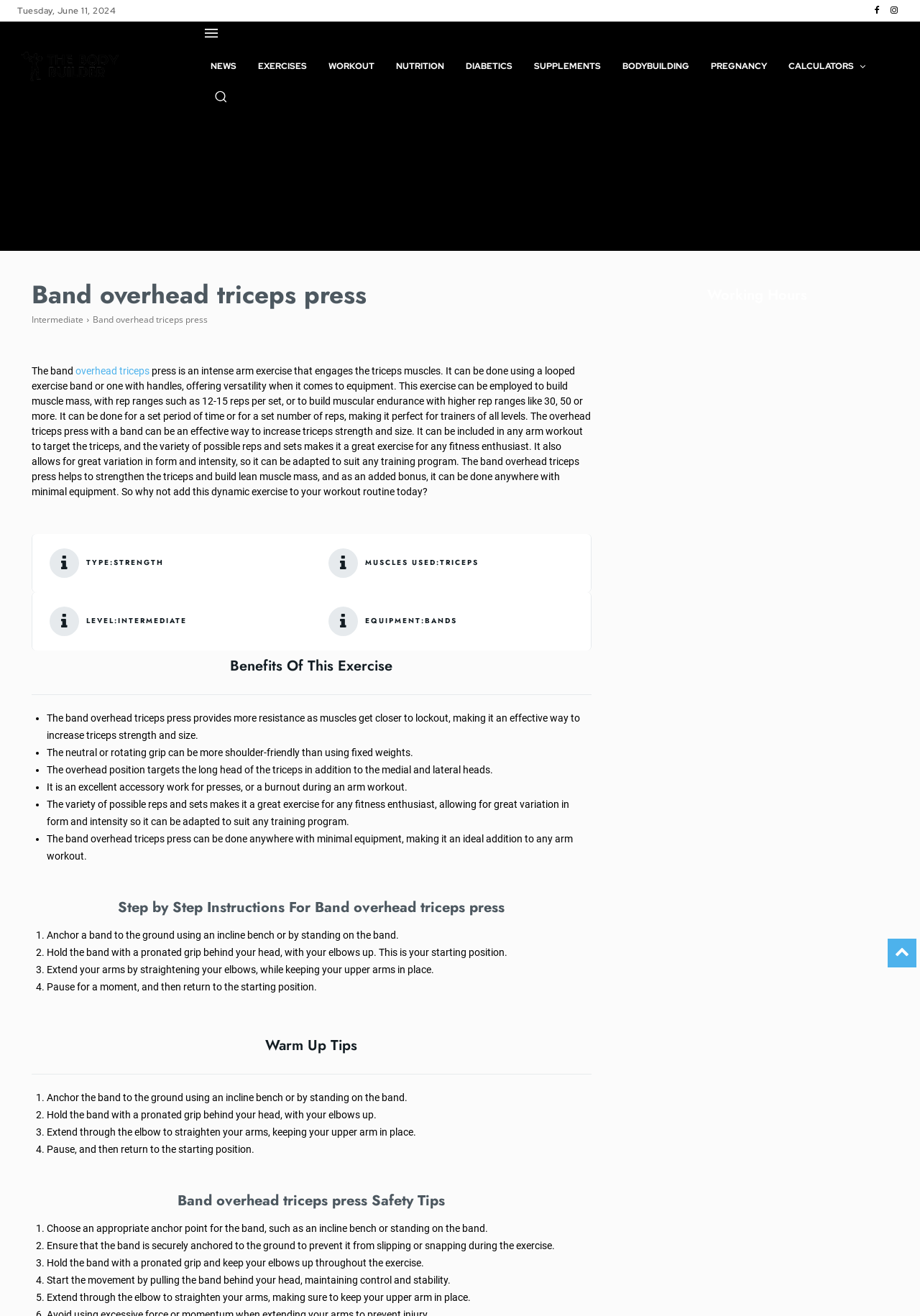Please locate the bounding box coordinates of the element that needs to be clicked to achieve the following instruction: "Click the 'NEWS' link". The coordinates should be four float numbers between 0 and 1, i.e., [left, top, right, bottom].

[0.217, 0.034, 0.269, 0.067]